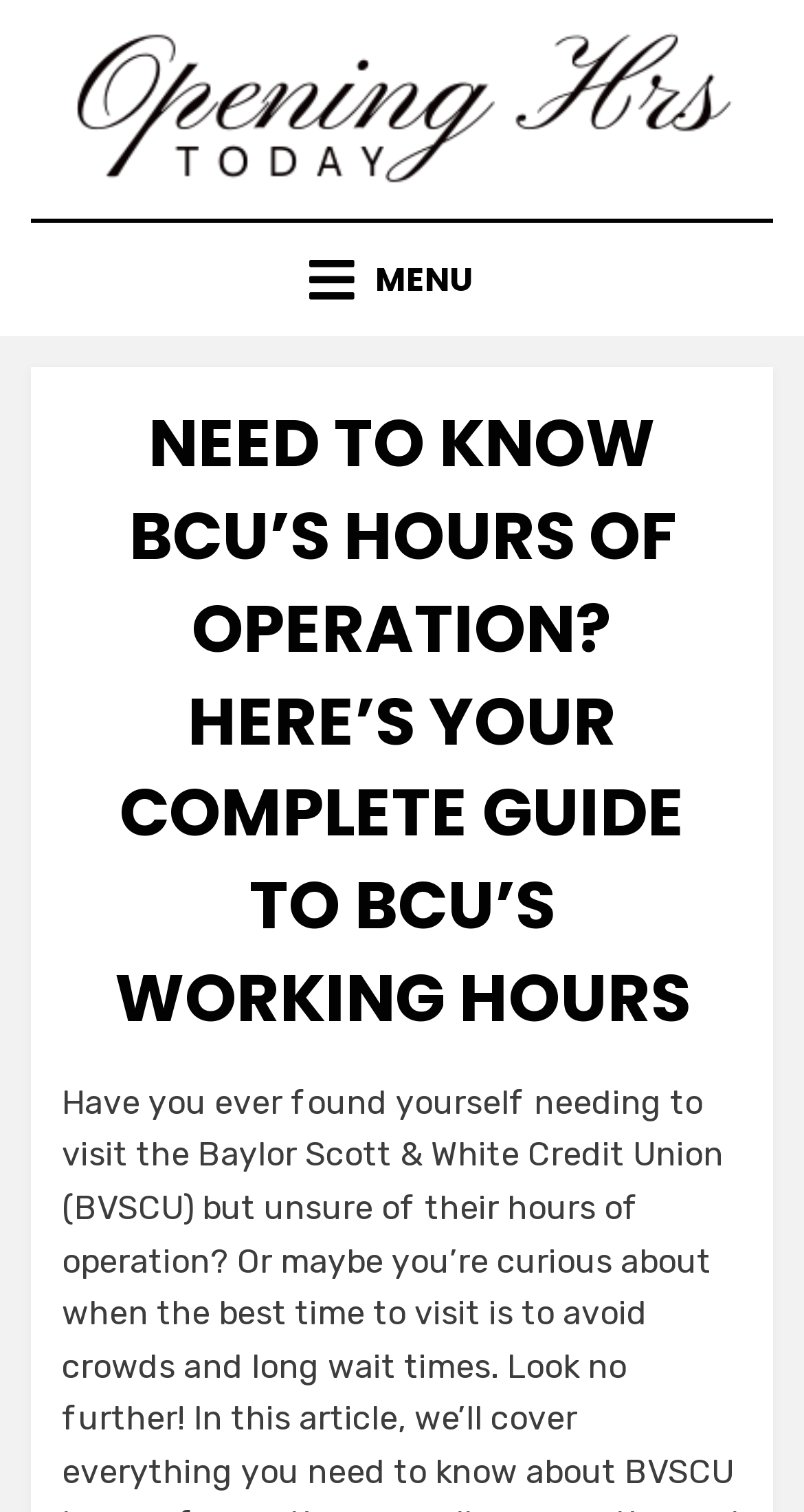What is the author of the post?
Please look at the screenshot and answer in one word or a short phrase.

admin